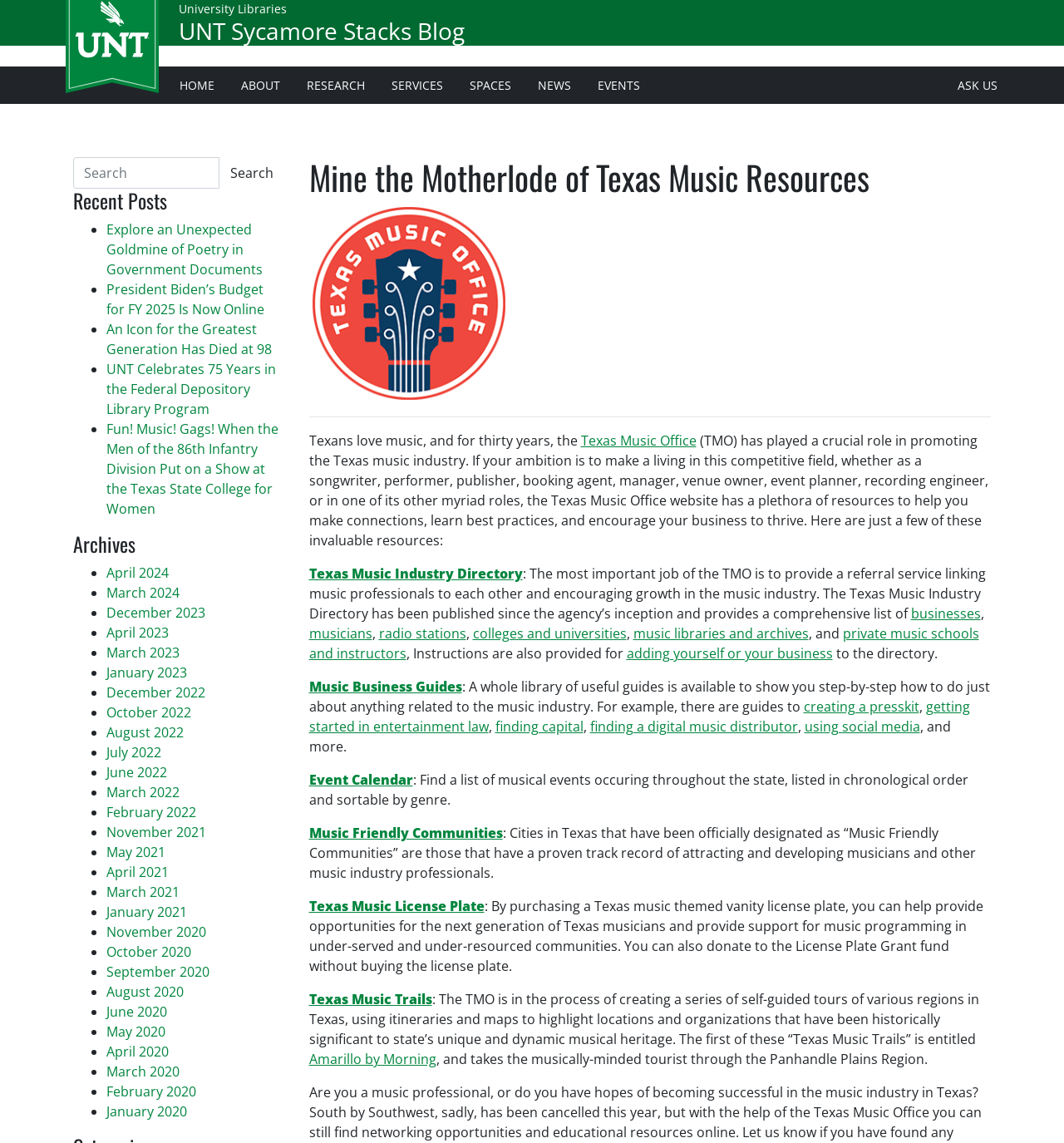Identify the bounding box for the UI element that is described as follows: "Music Business Guides".

[0.29, 0.593, 0.434, 0.609]